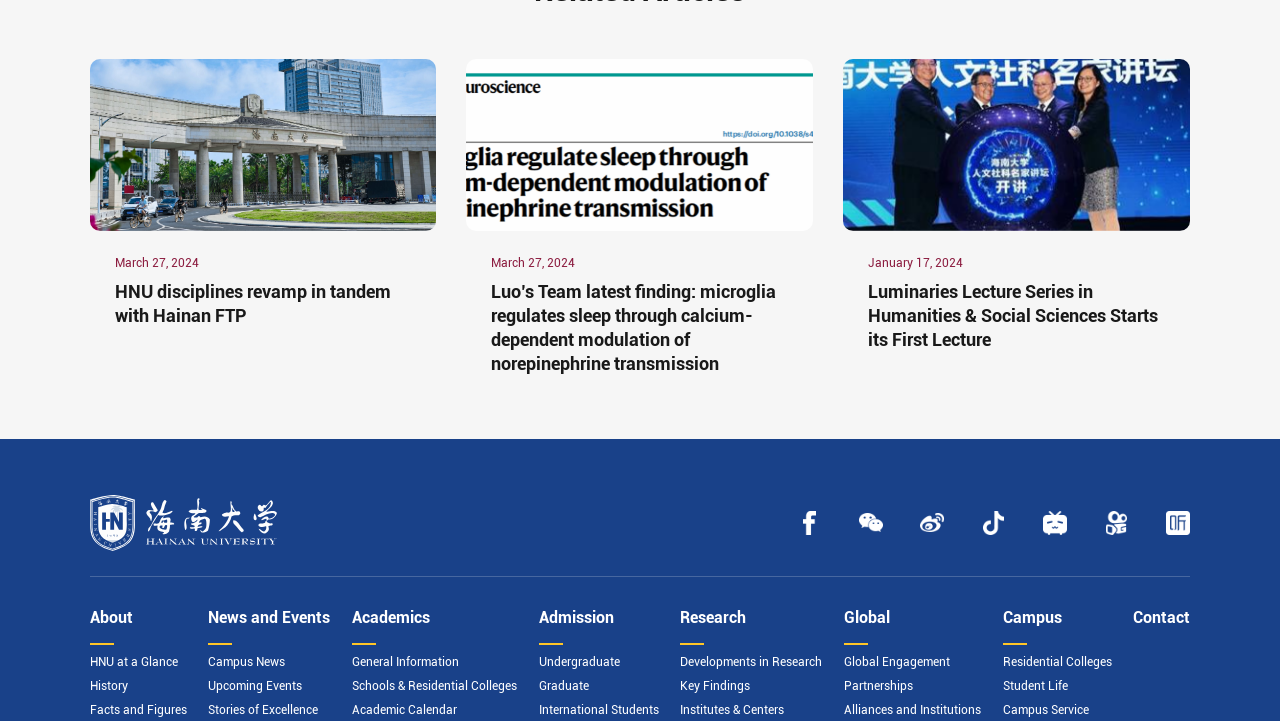Provide your answer to the question using just one word or phrase: Where is the 'About' section located?

Top-left